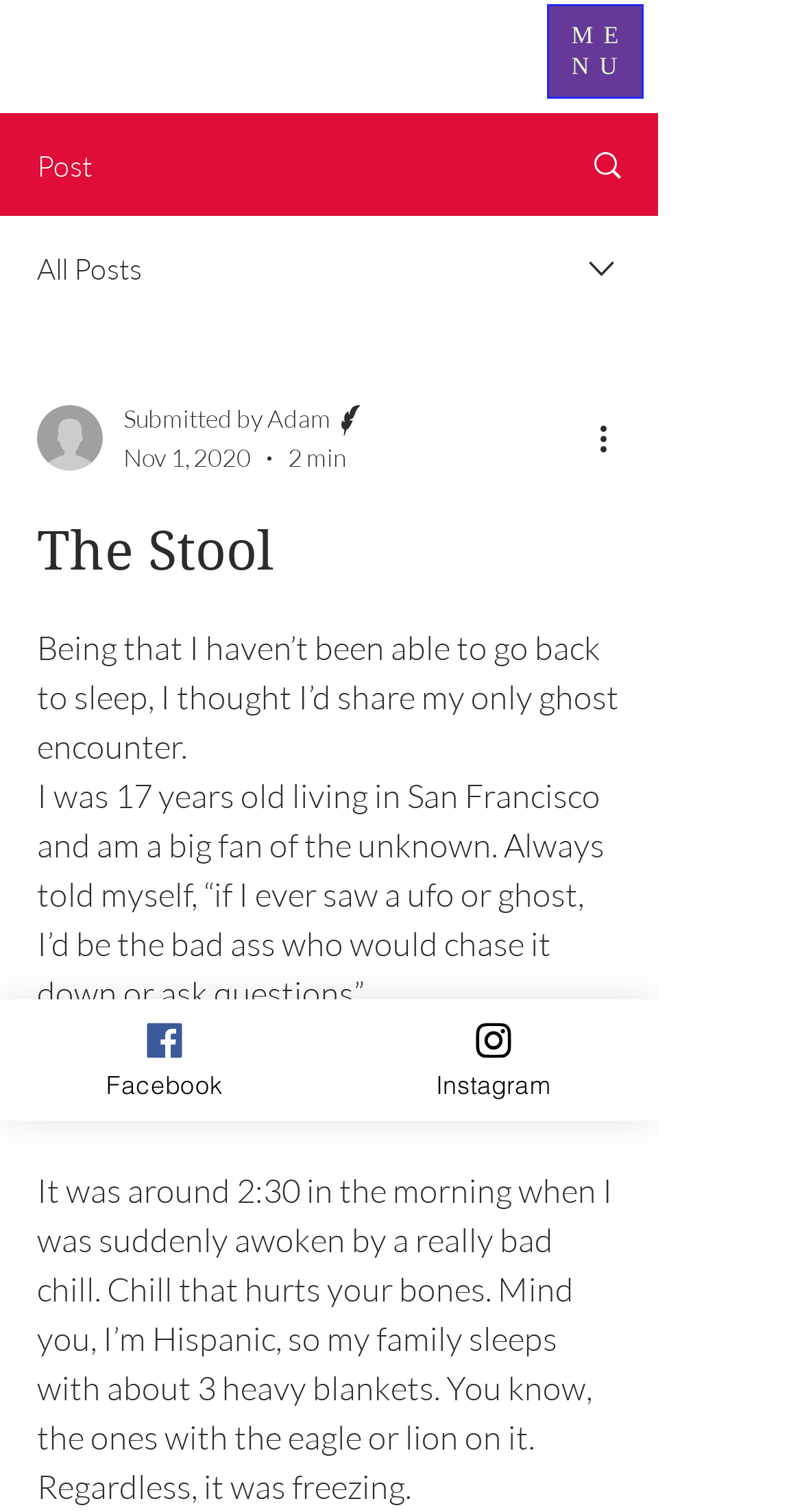Pinpoint the bounding box coordinates of the clickable element needed to complete the instruction: "Click on the 'More actions' button". The coordinates should be provided as four float numbers between 0 and 1: [left, top, right, bottom].

[0.738, 0.273, 0.8, 0.306]